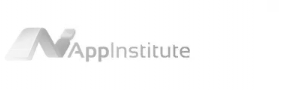What is the purpose of the image?
Utilize the image to construct a detailed and well-explained answer.

The caption implies that the image likely serves as a visual identifier for App Institute, which aims to provide tools and services for businesses interested in developing mobile applications.